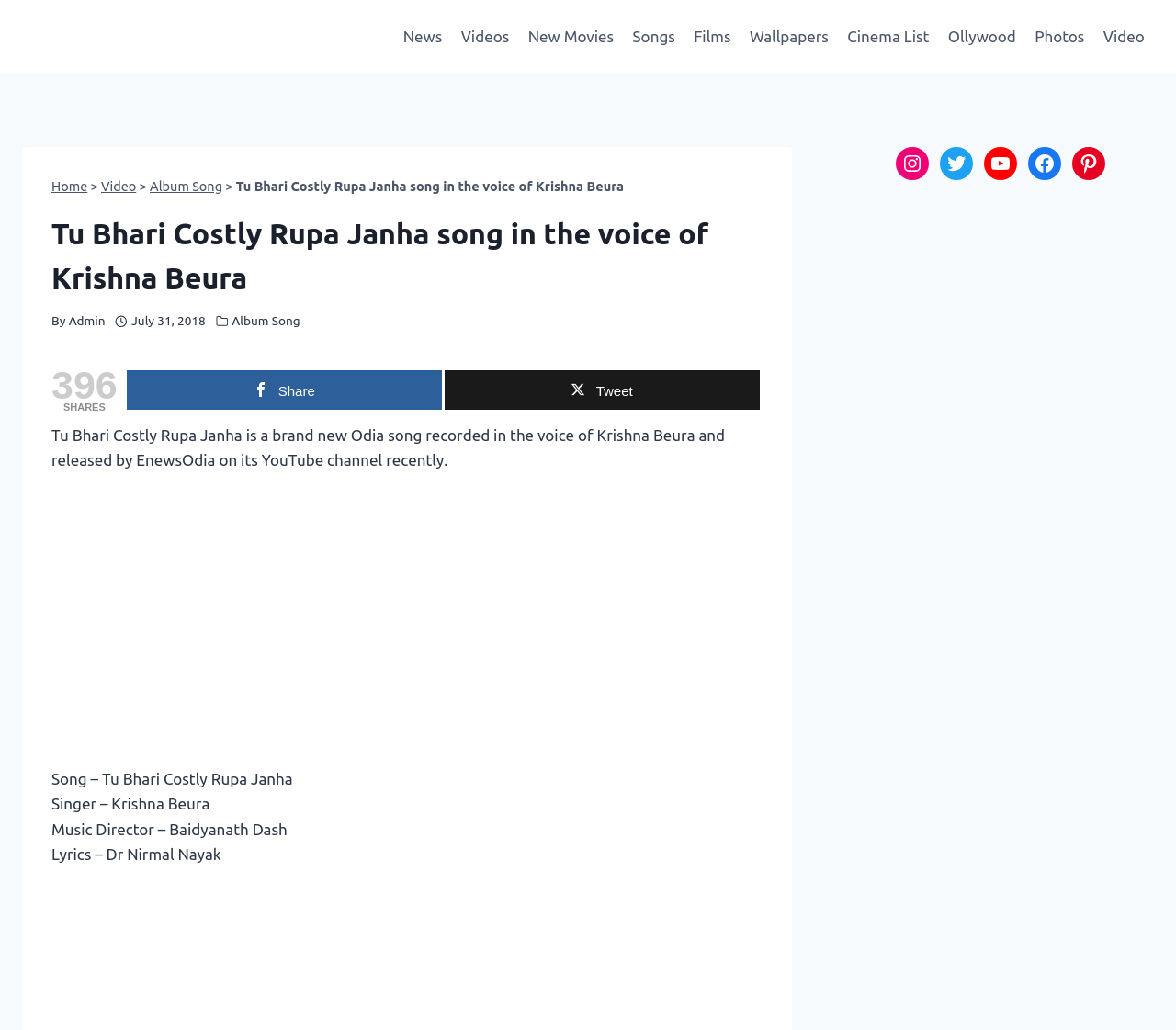Based on the description "Video", find the bounding box of the specified UI element.

[0.93, 0.014, 0.981, 0.057]